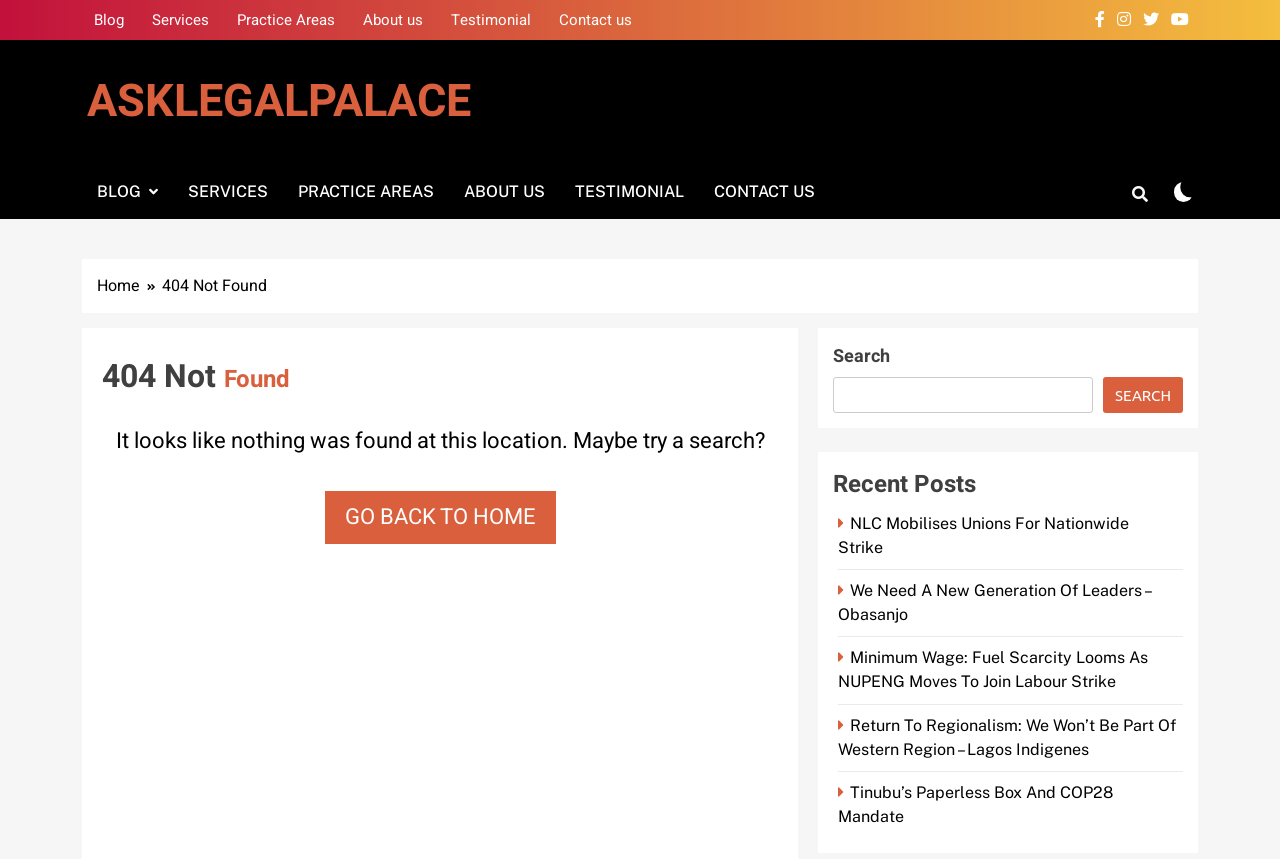Select the bounding box coordinates of the element I need to click to carry out the following instruction: "Click on the 'CONTACT US' link".

[0.546, 0.192, 0.648, 0.255]